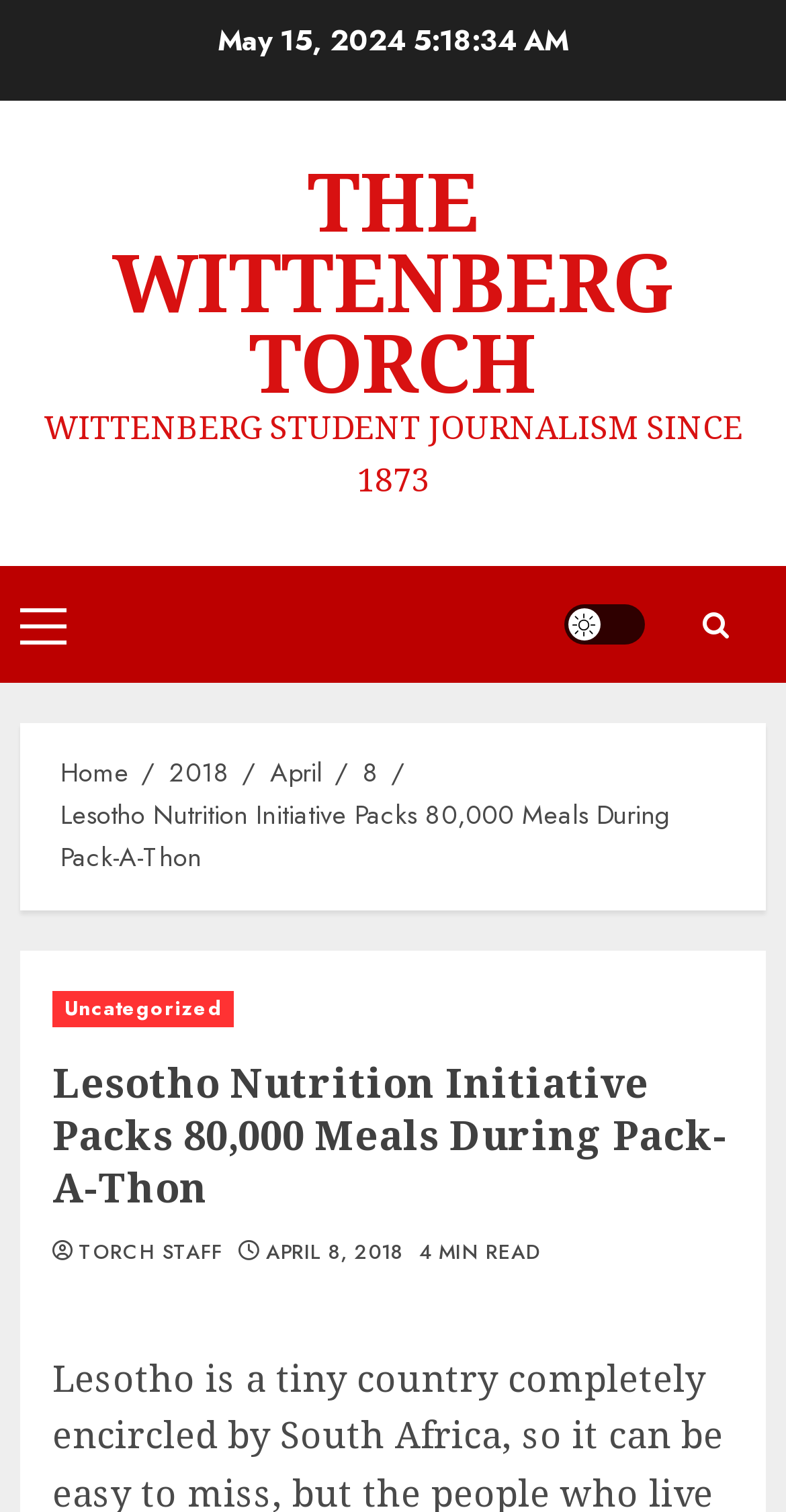Please mark the bounding box coordinates of the area that should be clicked to carry out the instruction: "Toggle light/dark mode".

[0.718, 0.4, 0.821, 0.427]